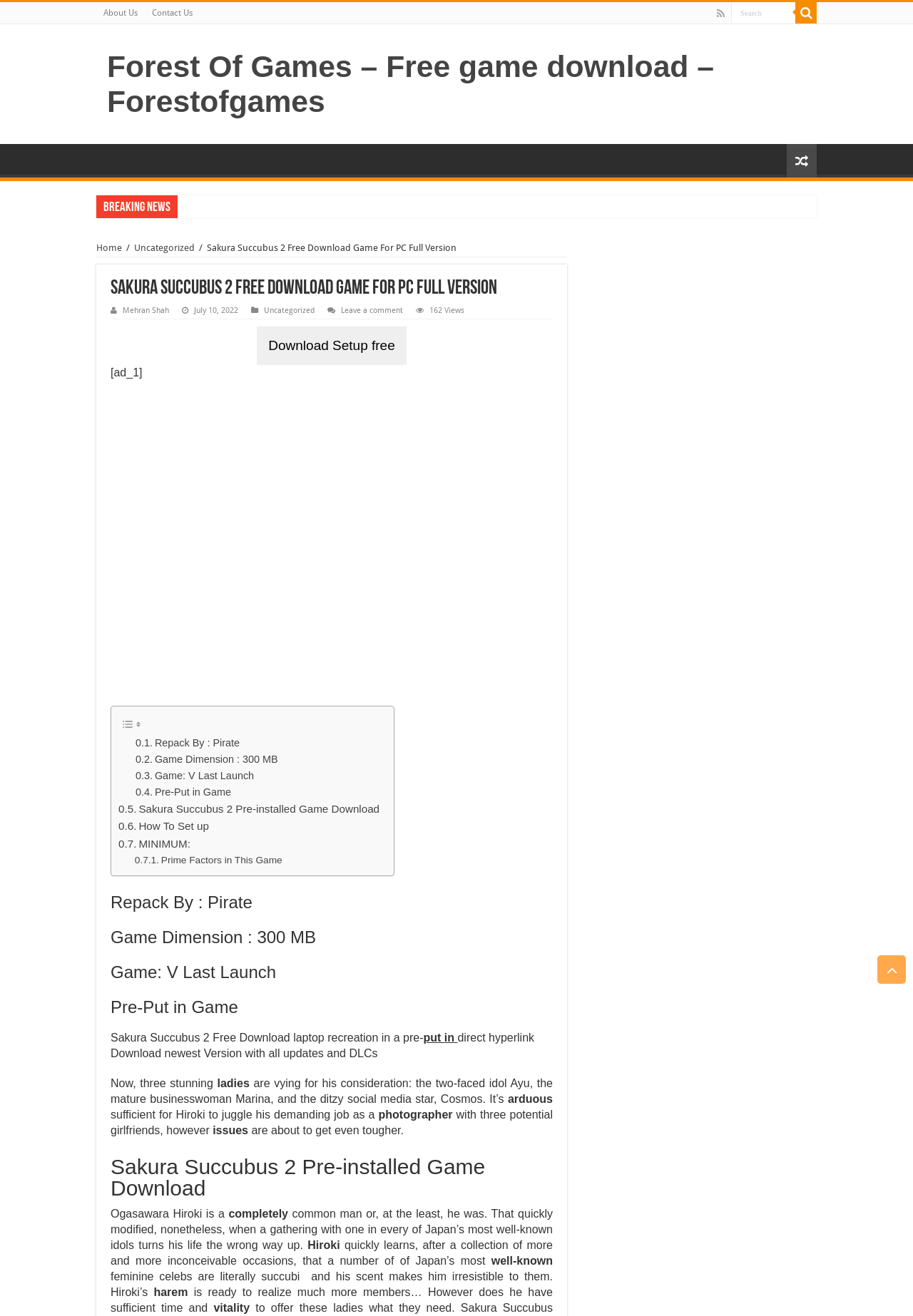Identify the bounding box coordinates of the area you need to click to perform the following instruction: "Visit the home page".

[0.105, 0.184, 0.134, 0.192]